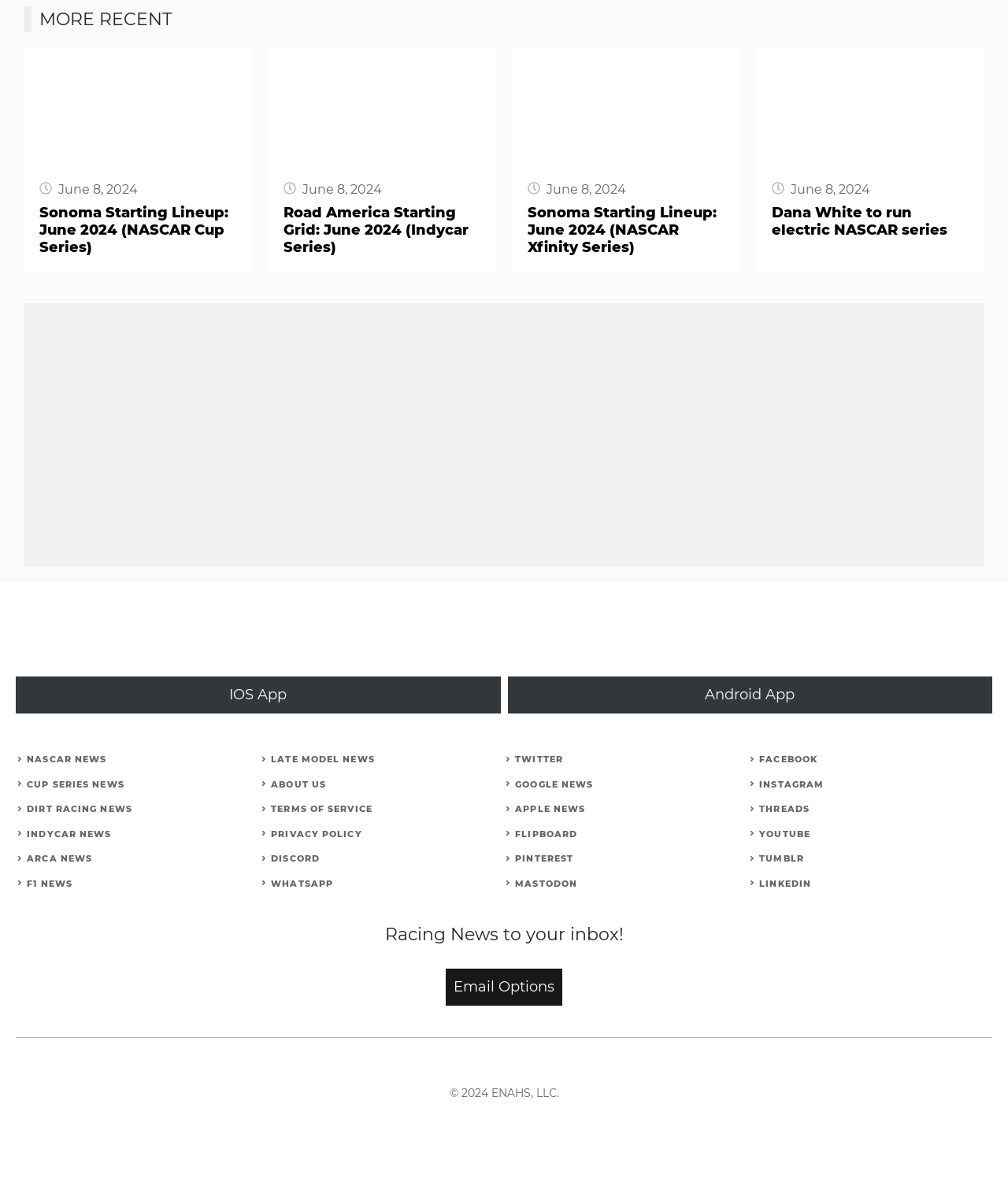Locate the bounding box coordinates of the clickable region necessary to complete the following instruction: "Open the 'Sonoma Starting Lineup: June 2024 (NASCAR Cup Series)' link". Provide the coordinates in the format of four float numbers between 0 and 1, i.e., [left, top, right, bottom].

[0.039, 0.173, 0.234, 0.216]